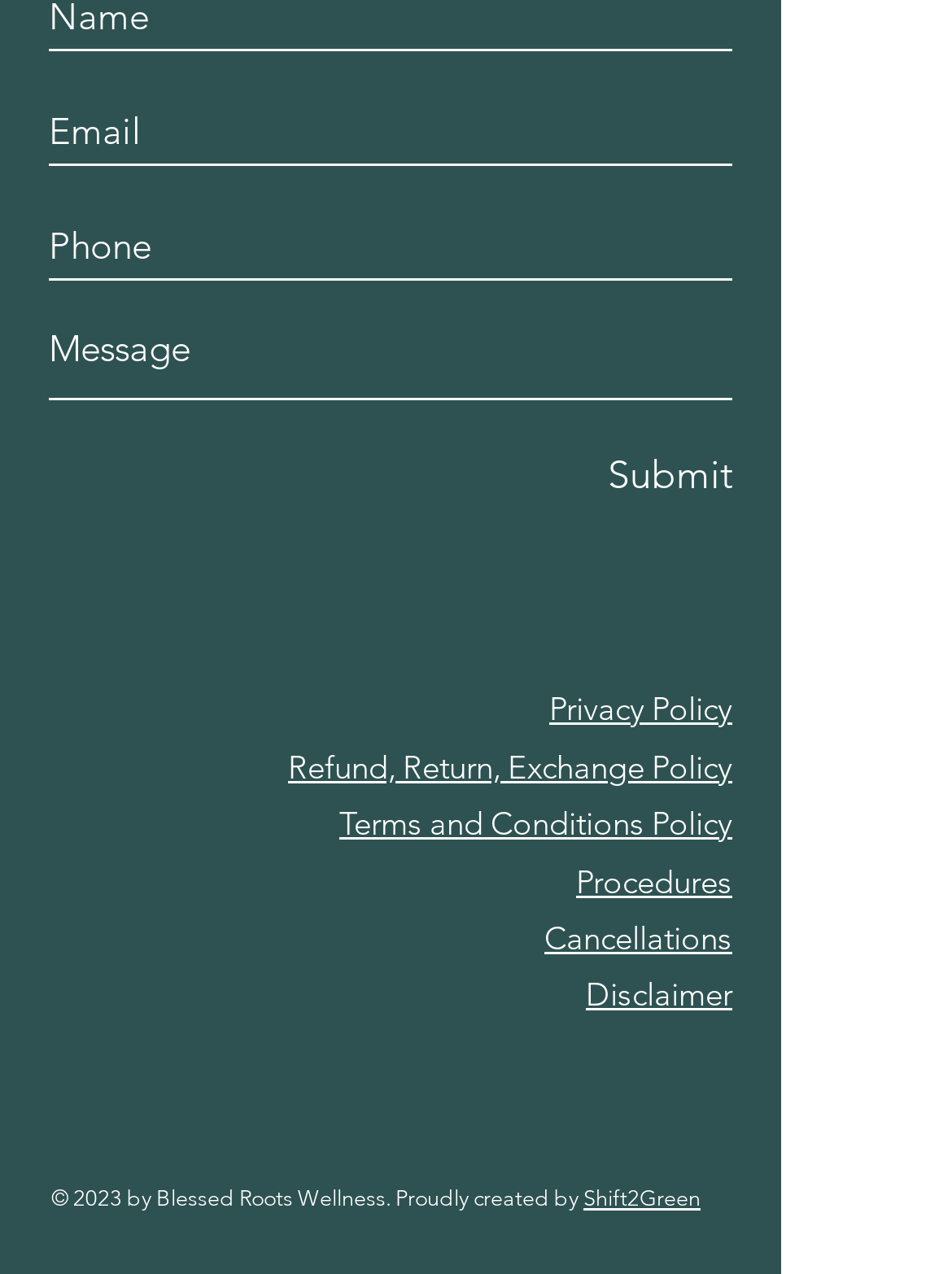Find the bounding box coordinates for the area that should be clicked to accomplish the instruction: "Enter email address".

[0.051, 0.077, 0.769, 0.13]